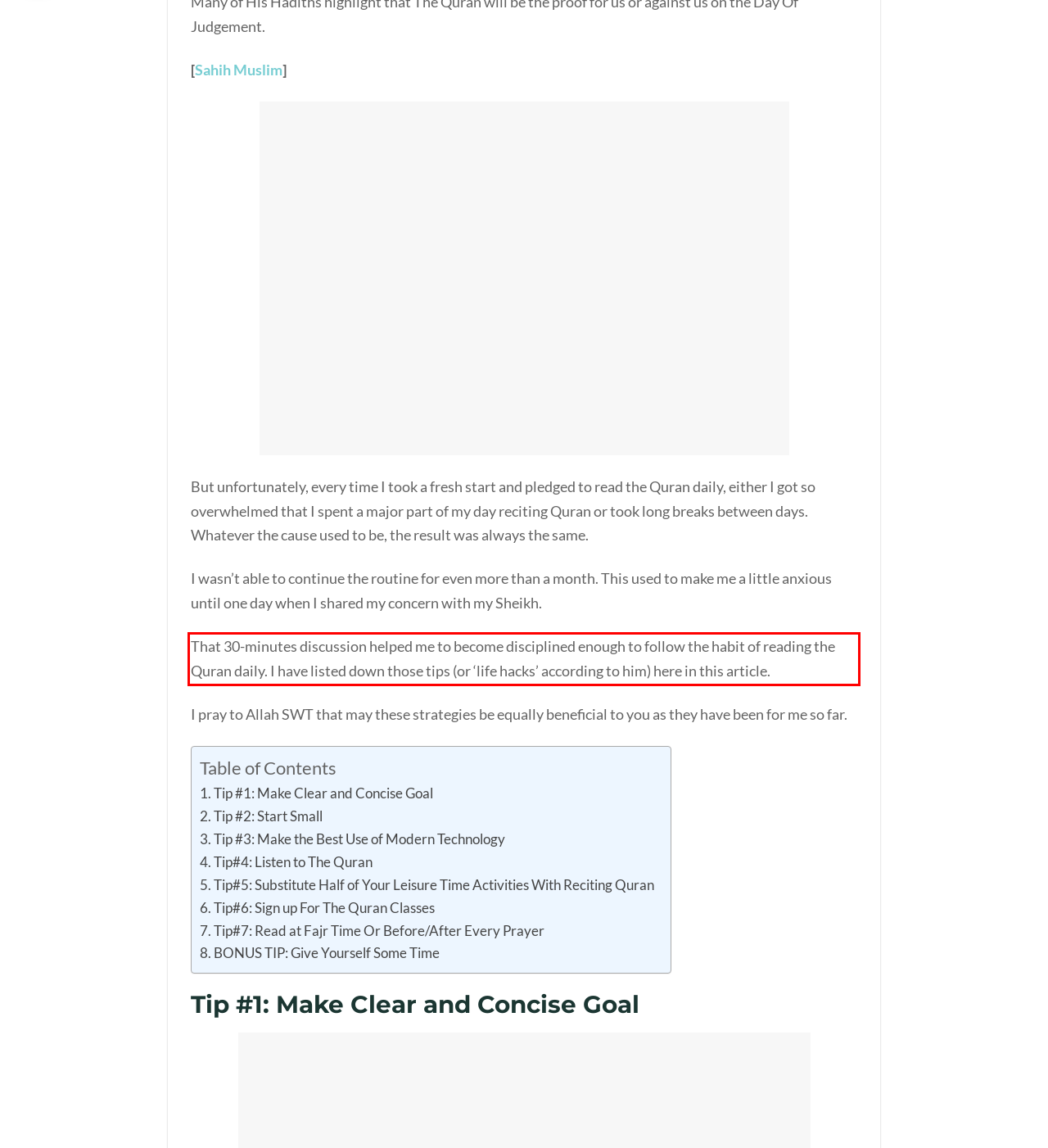Given a screenshot of a webpage, locate the red bounding box and extract the text it encloses.

That 30-minutes discussion helped me to become disciplined enough to follow the habit of reading the Quran daily. I have listed down those tips (or ‘life hacks’ according to him) here in this article.